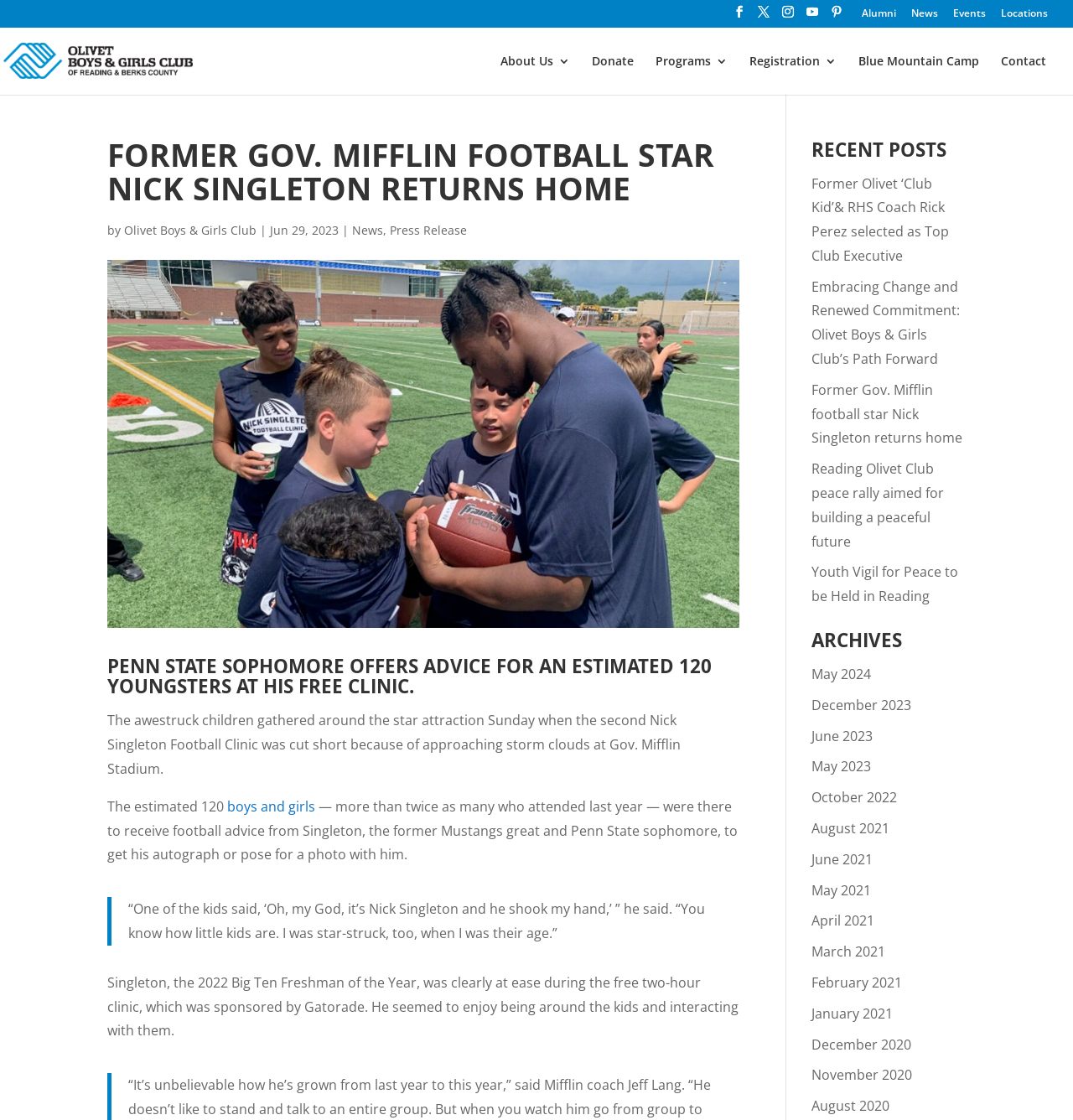What is the name of the organization sponsoring the clinic?
Using the details from the image, give an elaborate explanation to answer the question.

I found the answer by reading the text '...which was sponsored by Gatorade.' which mentions the organization sponsoring the clinic.